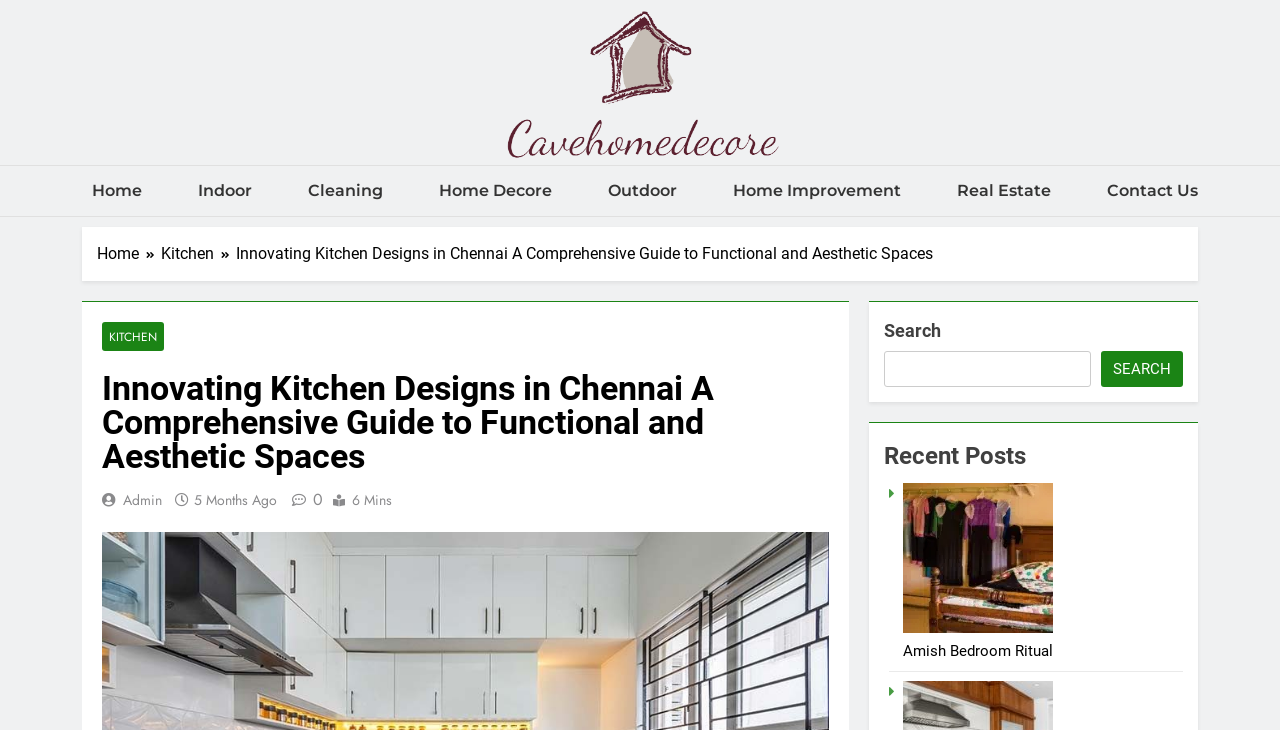Provide the bounding box coordinates of the UI element this sentence describes: "Home Improvement".

[0.559, 0.228, 0.718, 0.296]